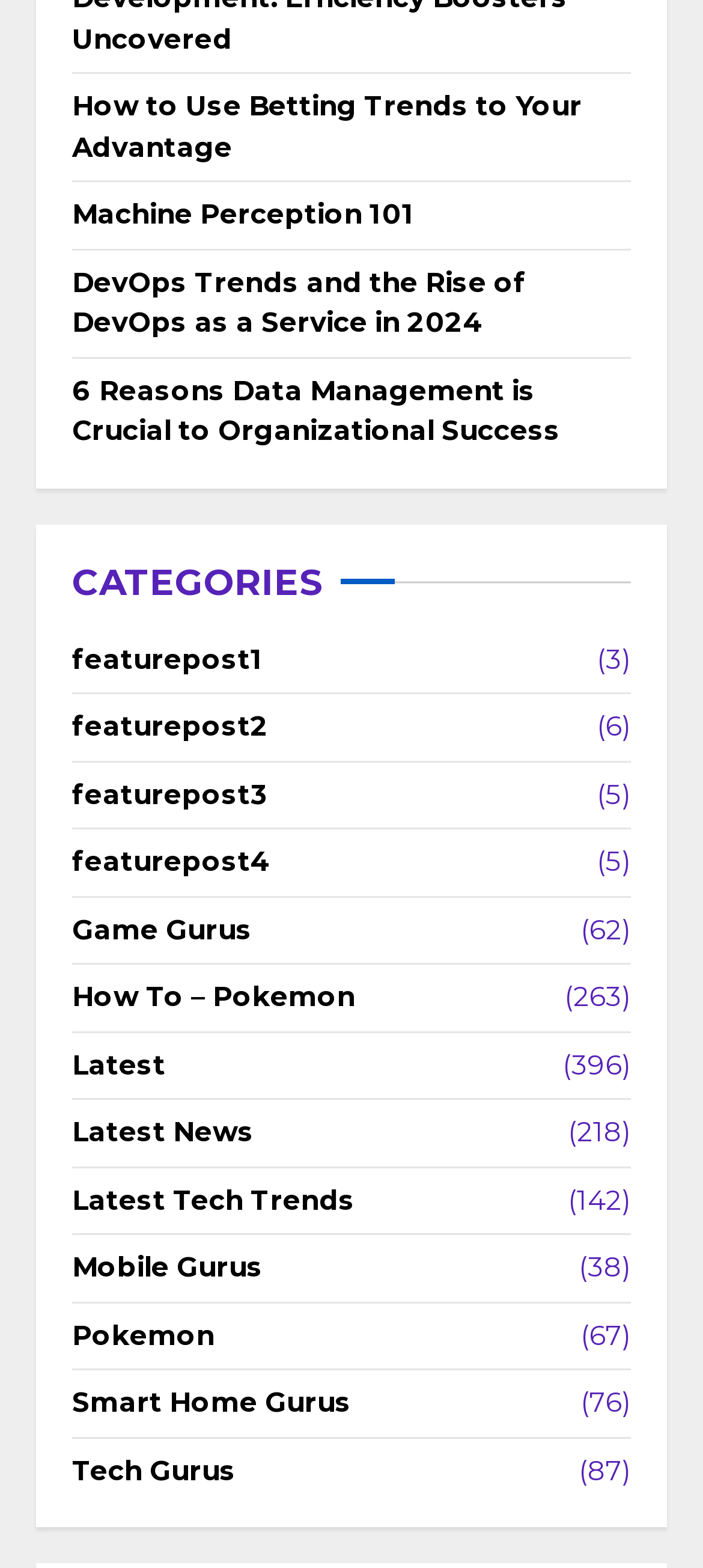What is the topic of the fourth link on the webpage?
Refer to the image and respond with a one-word or short-phrase answer.

6 Reasons Data Management is Crucial to Organizational Success